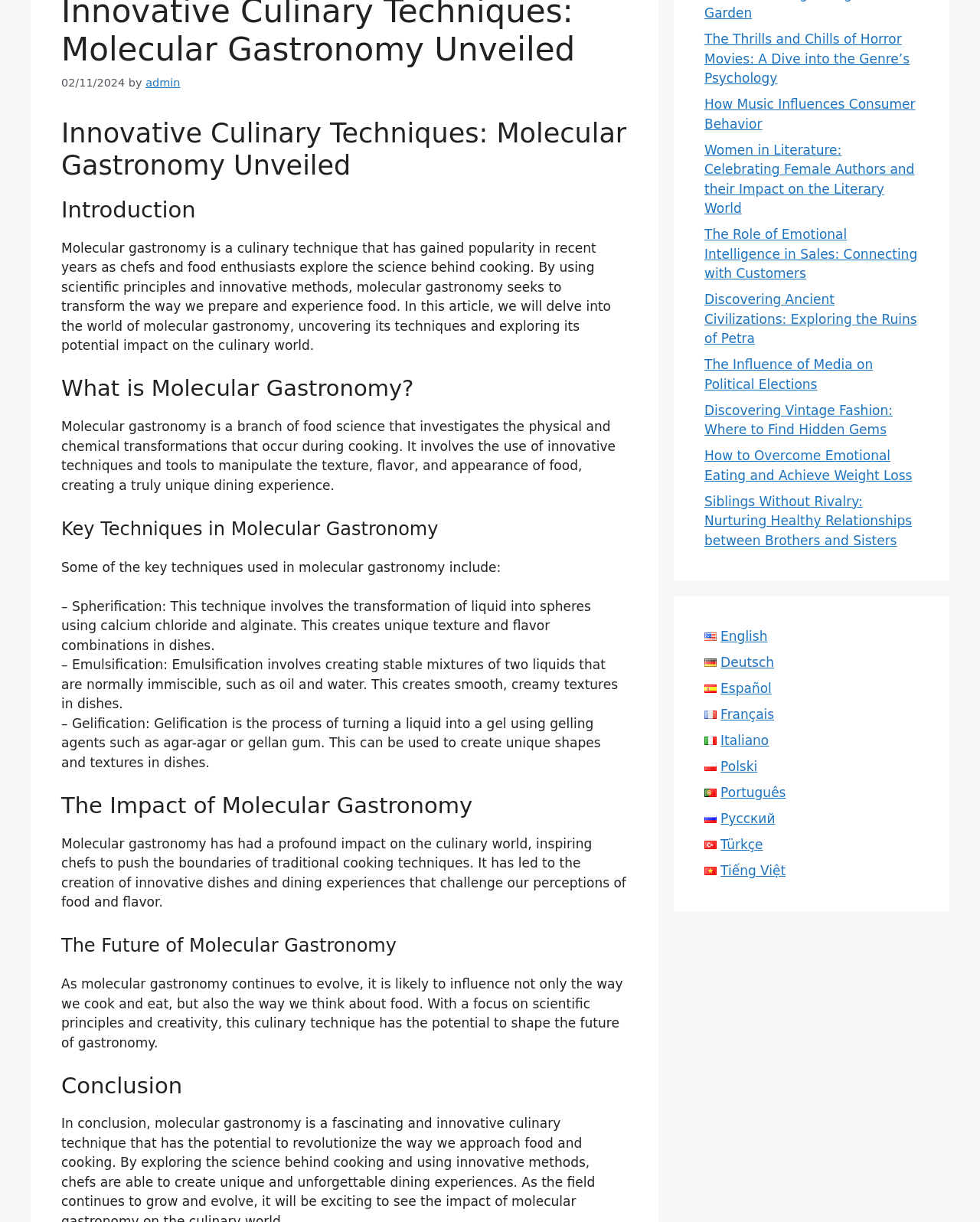For the given element description Tiếng Việt, determine the bounding box coordinates of the UI element. The coordinates should follow the format (top-left x, top-left y, bottom-right x, bottom-right y) and be within the range of 0 to 1.

[0.719, 0.706, 0.802, 0.719]